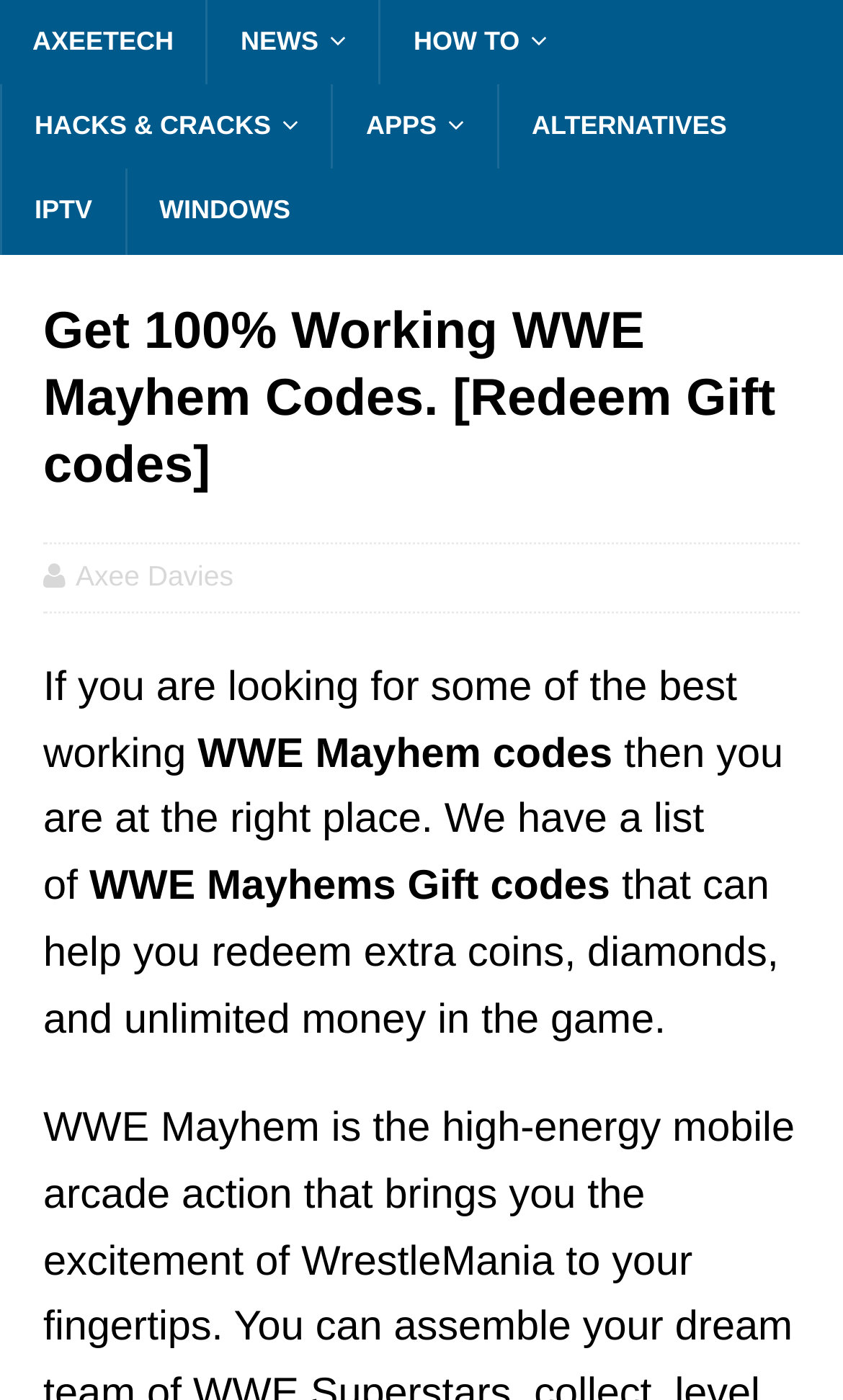Locate the bounding box coordinates of the clickable element to fulfill the following instruction: "Read the article about WWE Mayhem codes". Provide the coordinates as four float numbers between 0 and 1 in the format [left, top, right, bottom].

[0.051, 0.475, 0.874, 0.555]